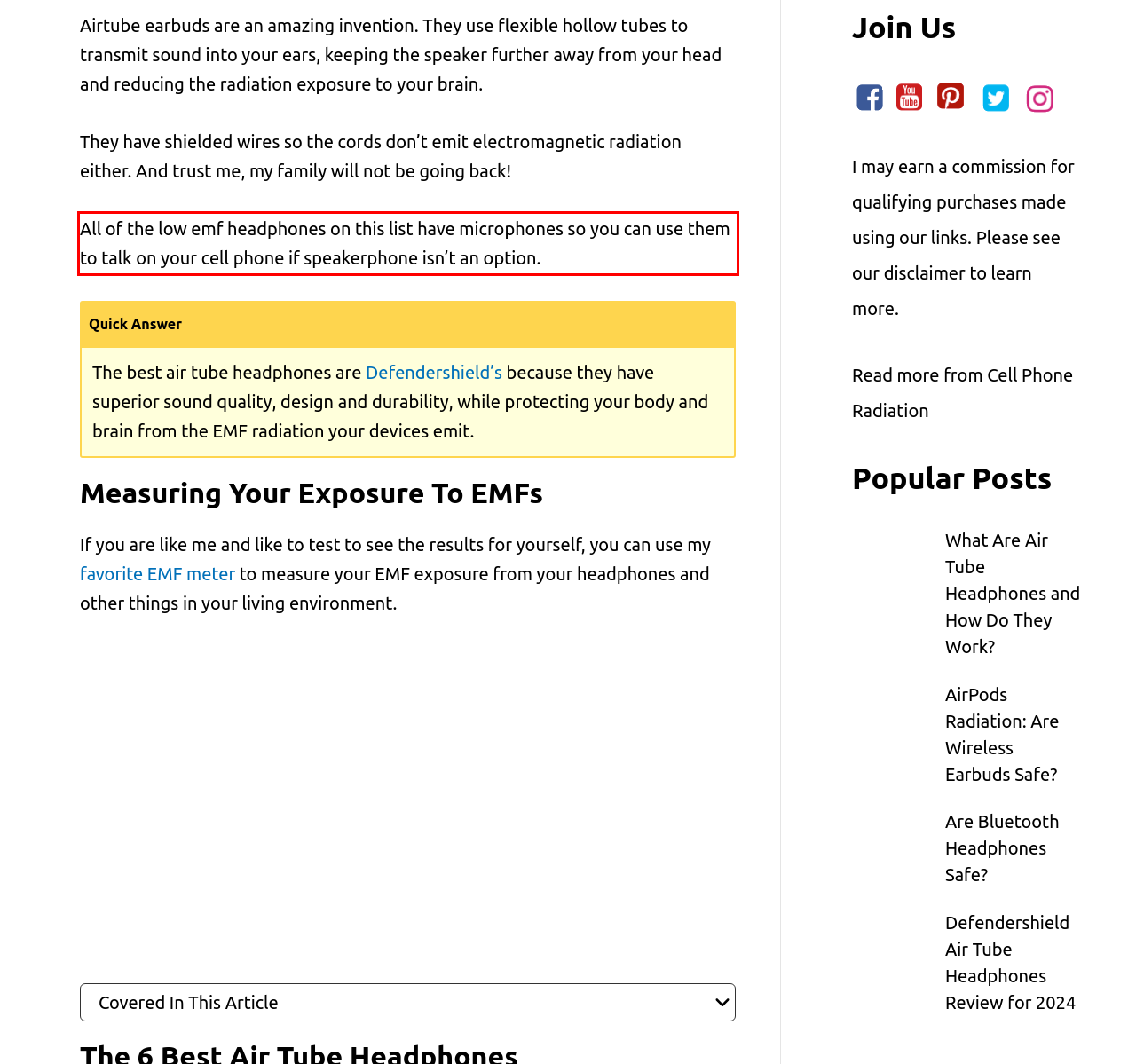Given a screenshot of a webpage containing a red bounding box, perform OCR on the text within this red bounding box and provide the text content.

All of the low emf headphones on this list have microphones so you can use them to talk on your cell phone if speakerphone isn’t an option.